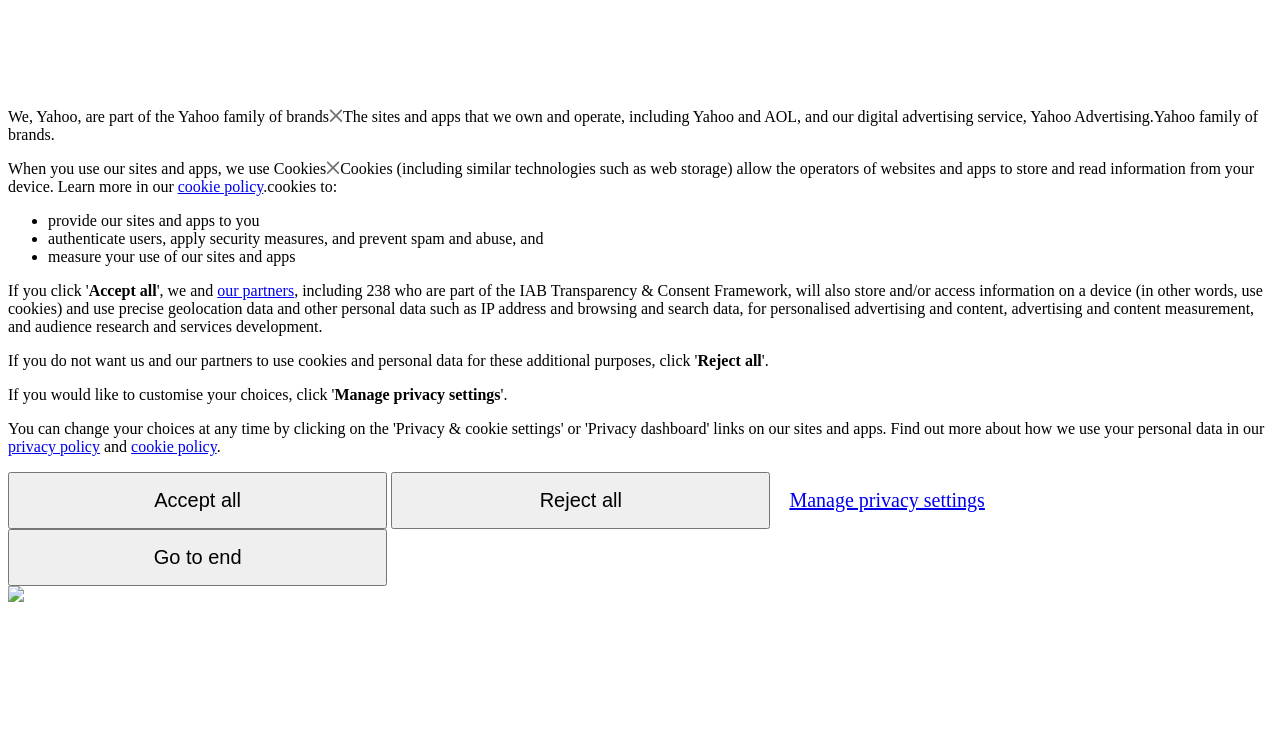Identify the coordinates of the bounding box for the element that must be clicked to accomplish the instruction: "Go to the 'privacy policy'".

[0.006, 0.599, 0.078, 0.622]